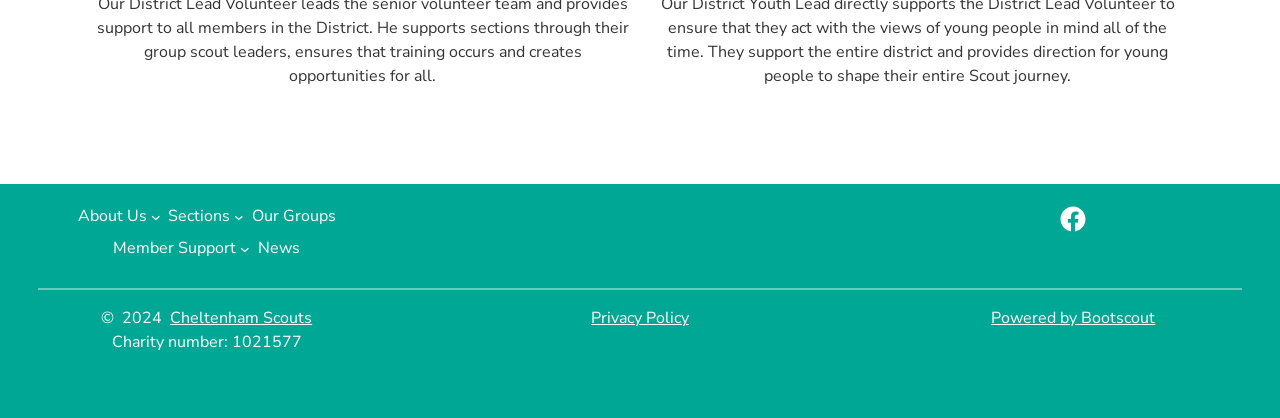Specify the bounding box coordinates of the region I need to click to perform the following instruction: "Go to prevailfundconnect.org". The coordinates must be four float numbers in the range of 0 to 1, i.e., [left, top, right, bottom].

None